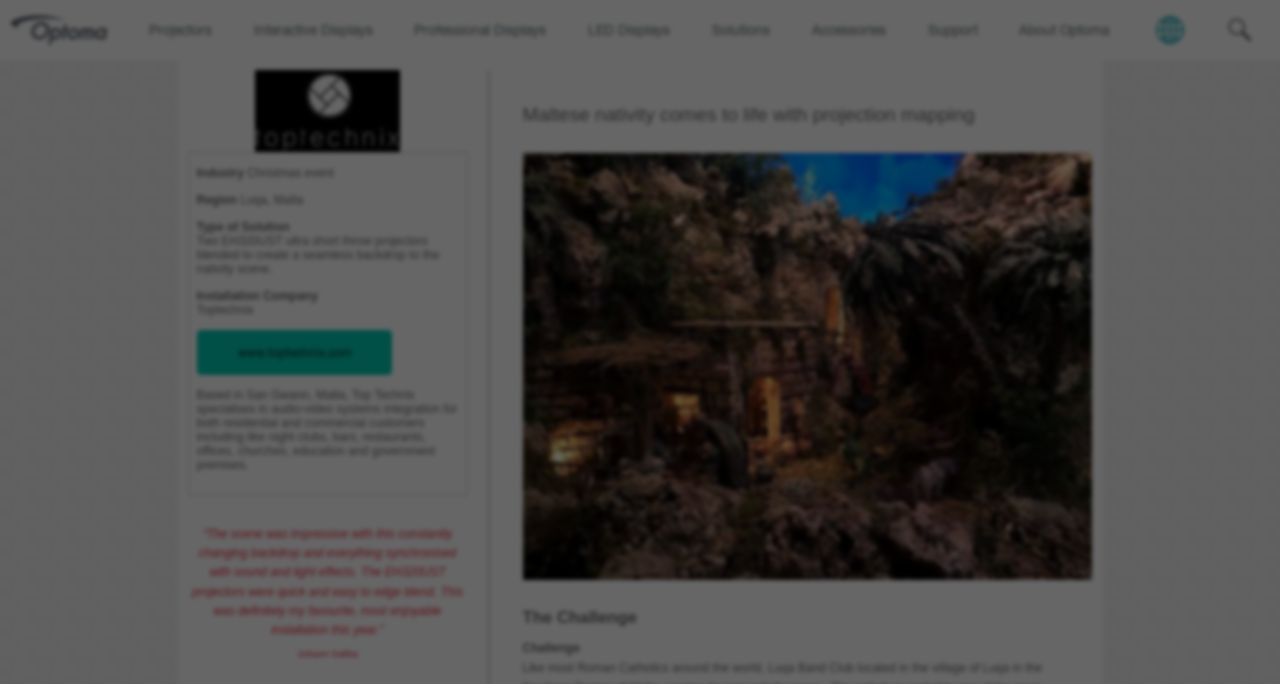Pinpoint the bounding box coordinates of the clickable area necessary to execute the following instruction: "Read the 'Popular Posts'". The coordinates should be given as four float numbers between 0 and 1, namely [left, top, right, bottom].

None